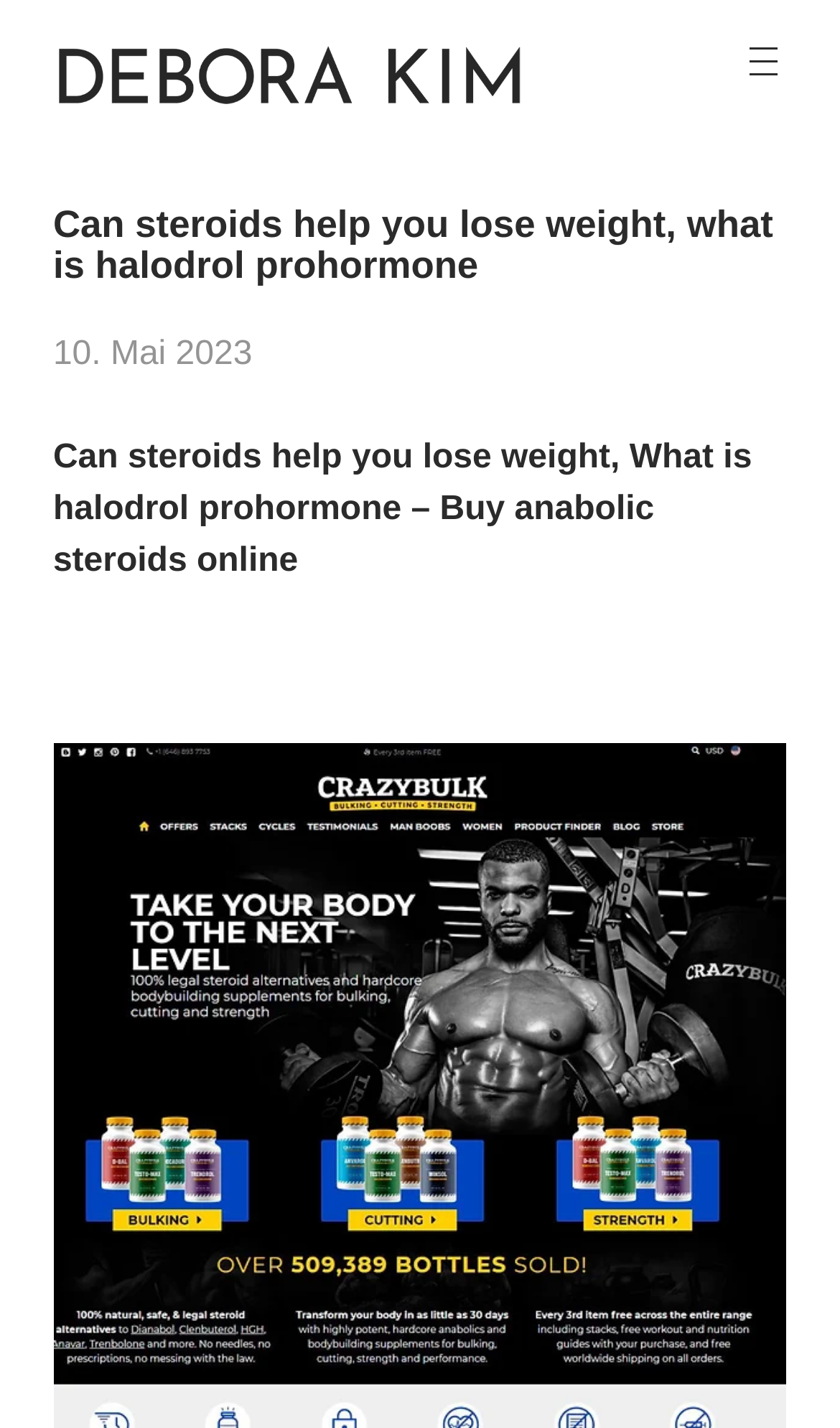Based on the element description: "Debora Kim", identify the bounding box coordinates for this UI element. The coordinates must be four float numbers between 0 and 1, listed as [left, top, right, bottom].

[0.061, 0.128, 0.273, 0.205]